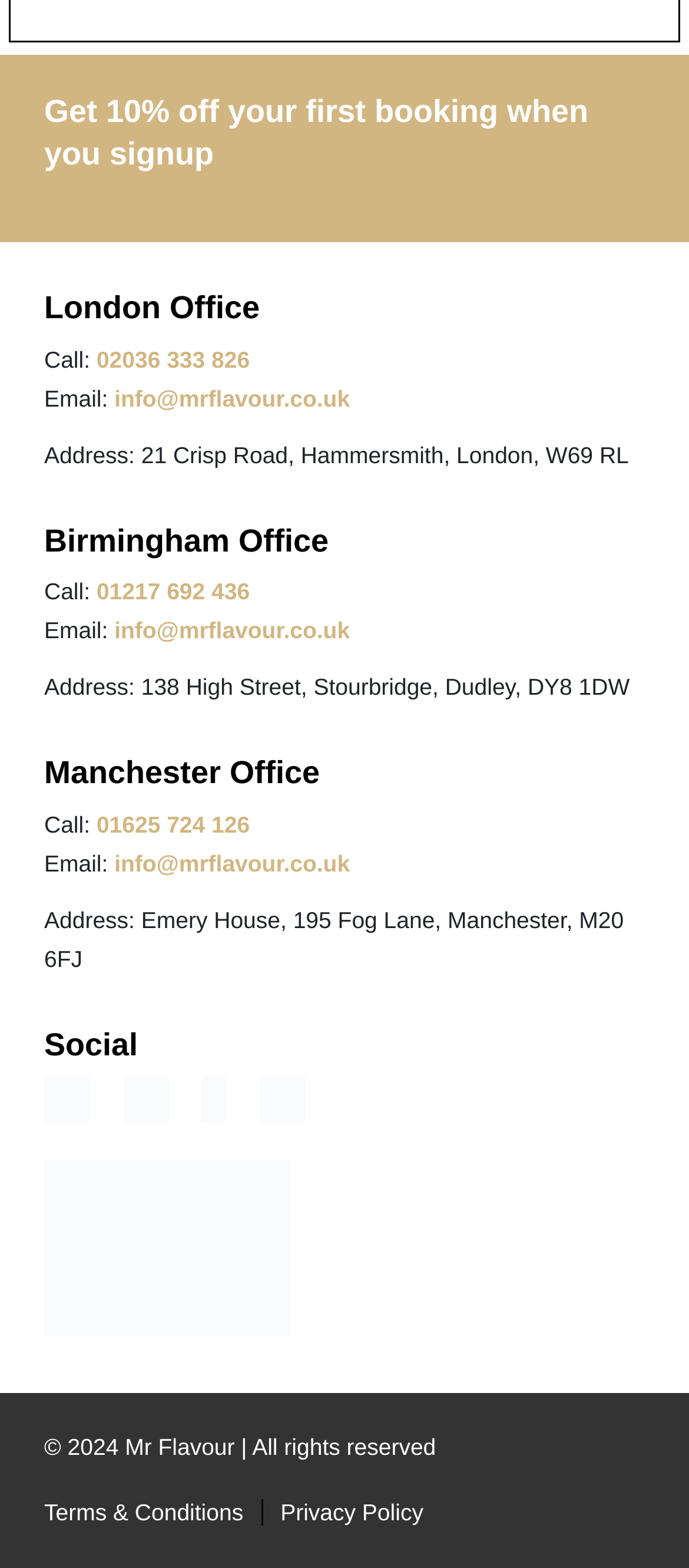Please locate the bounding box coordinates of the element's region that needs to be clicked to follow the instruction: "Send an email to the Birmingham office". The bounding box coordinates should be provided as four float numbers between 0 and 1, i.e., [left, top, right, bottom].

[0.166, 0.394, 0.508, 0.411]